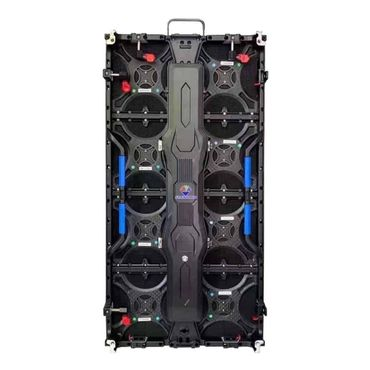Describe the image with as much detail as possible.

This image showcases the LROP3.91-1000 Commercial LED Display, a state-of-the-art electronic screen designed for a range of commercial applications. The display features a robust and lightweight construction, making it ideal for both indoor and outdoor use. Key attributes include a thin cabinet design for easy installation and removal, while its modular control box allows for enhanced operational flexibility. The display also incorporates advanced light-emitting diode technology, ensuring vibrant, high-contrast visuals that stand out even in bright sunlight. With its design catering to diverse environments, the LROP3.91-1000 is engineered to provide a reliable and effective solution for all commercial display needs.